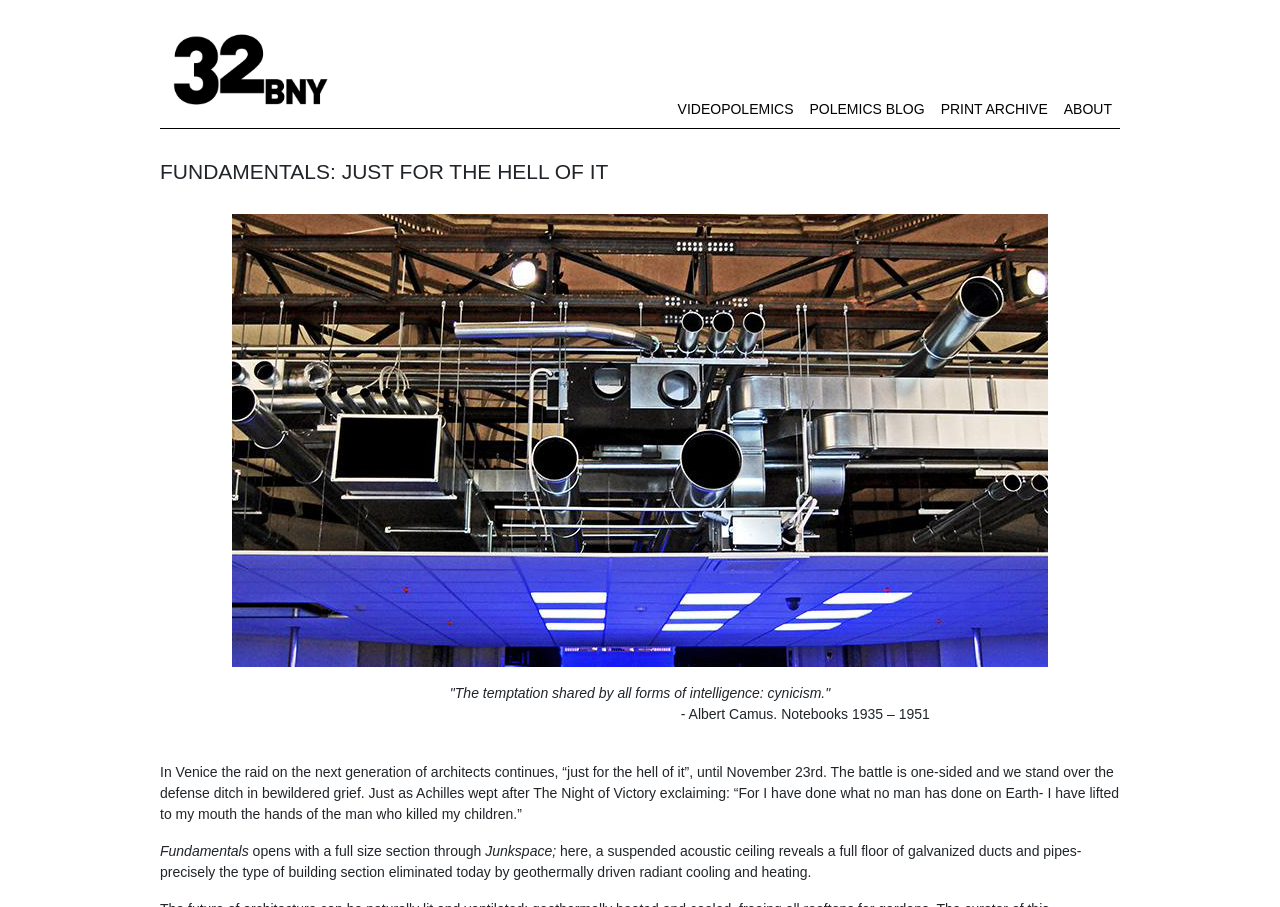Explain the webpage's design and content in an elaborate manner.

The webpage is about the "32BNY" series of experimental videopolemics by the Steven Myron Holl Foundation. At the top left, there is a heading "32BNY" with a link and an image beside it. Below this, there is a larger heading "FUNDAMENTALS: JUST FOR THE HELL OF IT" that spans across the top of the page.

On the top right, there are four links: "VIDEOPOLEMICS", "POLEMICS BLOG", "PRINT ARCHIVE", and "ABOUT", arranged horizontally. Below these links, there is a large image that takes up most of the page.

Above the image, there is a quote from Albert Camus: "The temptation shared by all forms of intelligence: cynicism." Below the image, there are three paragraphs of text. The first paragraph discusses an event in Venice related to architecture. The second paragraph is a short sentence about "Fundamentals" opening with a full-size section. The third paragraph describes a building section with a suspended acoustic ceiling revealing galvanized ducts and pipes.

Overall, the webpage appears to be a introduction or landing page for the "32BNY" series, with a focus on architecture and videopolemics.